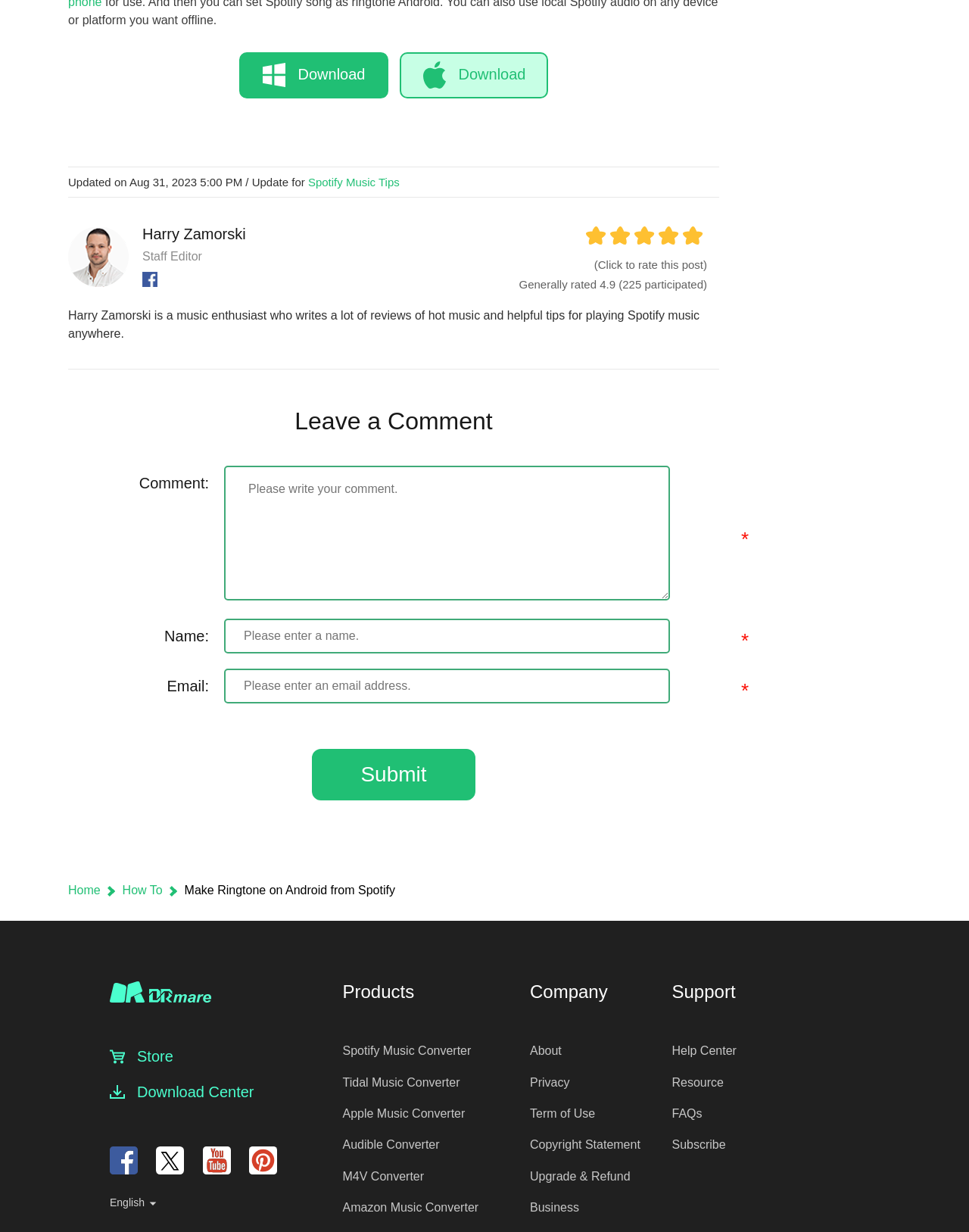Please give a succinct answer to the question in one word or phrase:
What is the topic of the post?

Make Ringtone on Android from Spotify